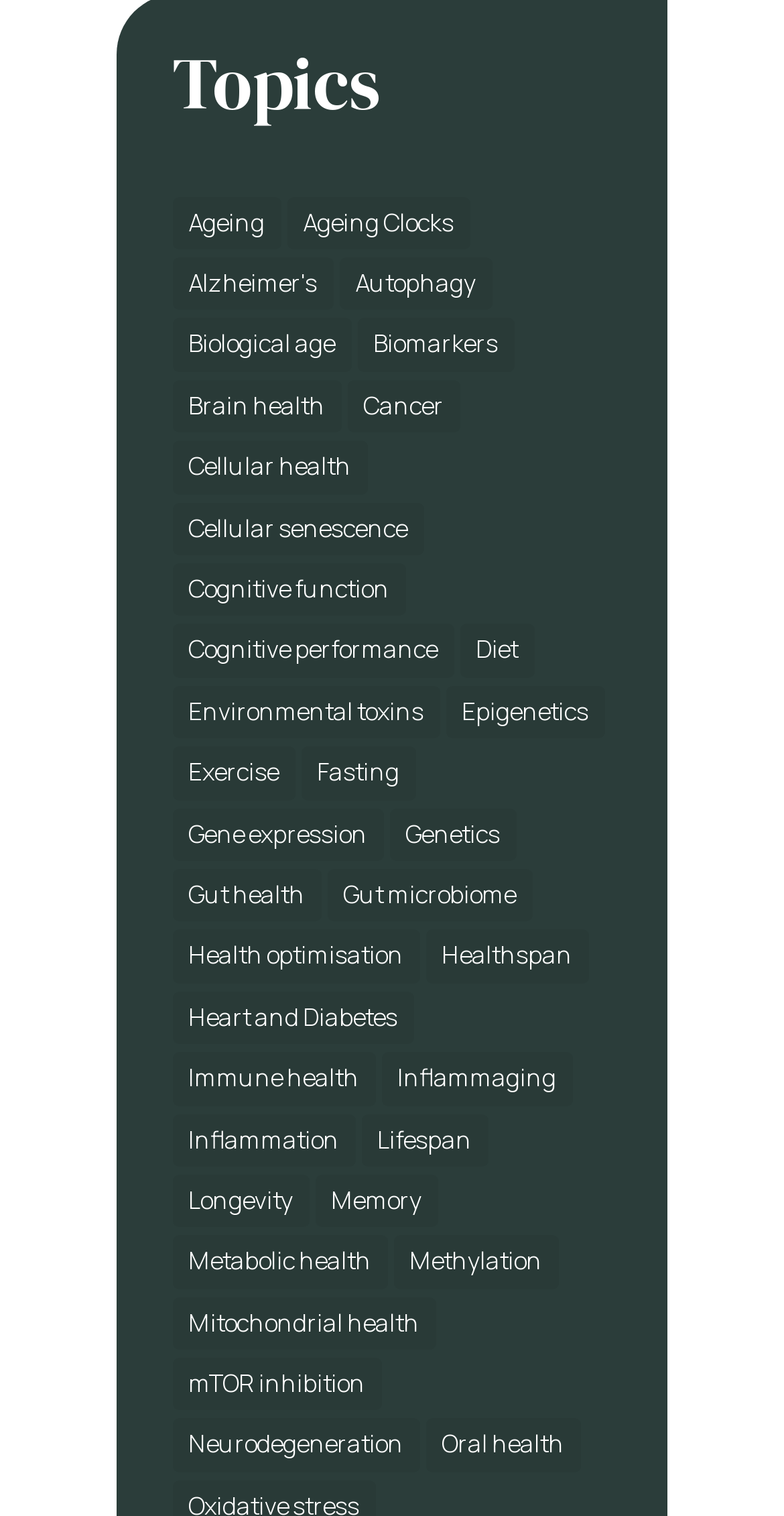Locate the bounding box coordinates of the clickable region necessary to complete the following instruction: "Enter email address to subscribe". Provide the coordinates in the format of four float numbers between 0 and 1, i.e., [left, top, right, bottom].

None